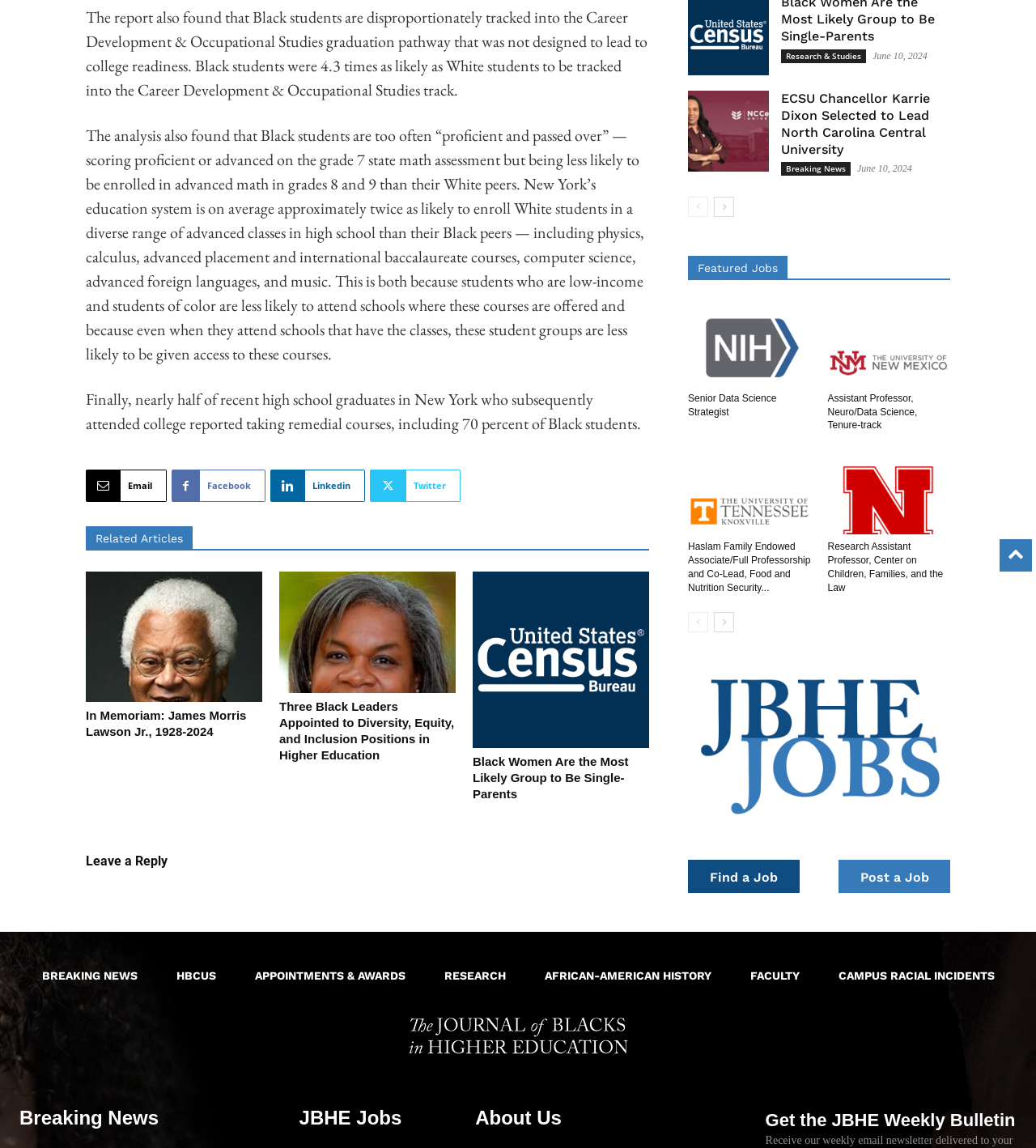Bounding box coordinates are specified in the format (top-left x, top-left y, bottom-right x, bottom-right y). All values are floating point numbers bounded between 0 and 1. Please provide the bounding box coordinate of the region this sentence describes: title="Senior Data Science Strategist"

[0.664, 0.263, 0.782, 0.336]